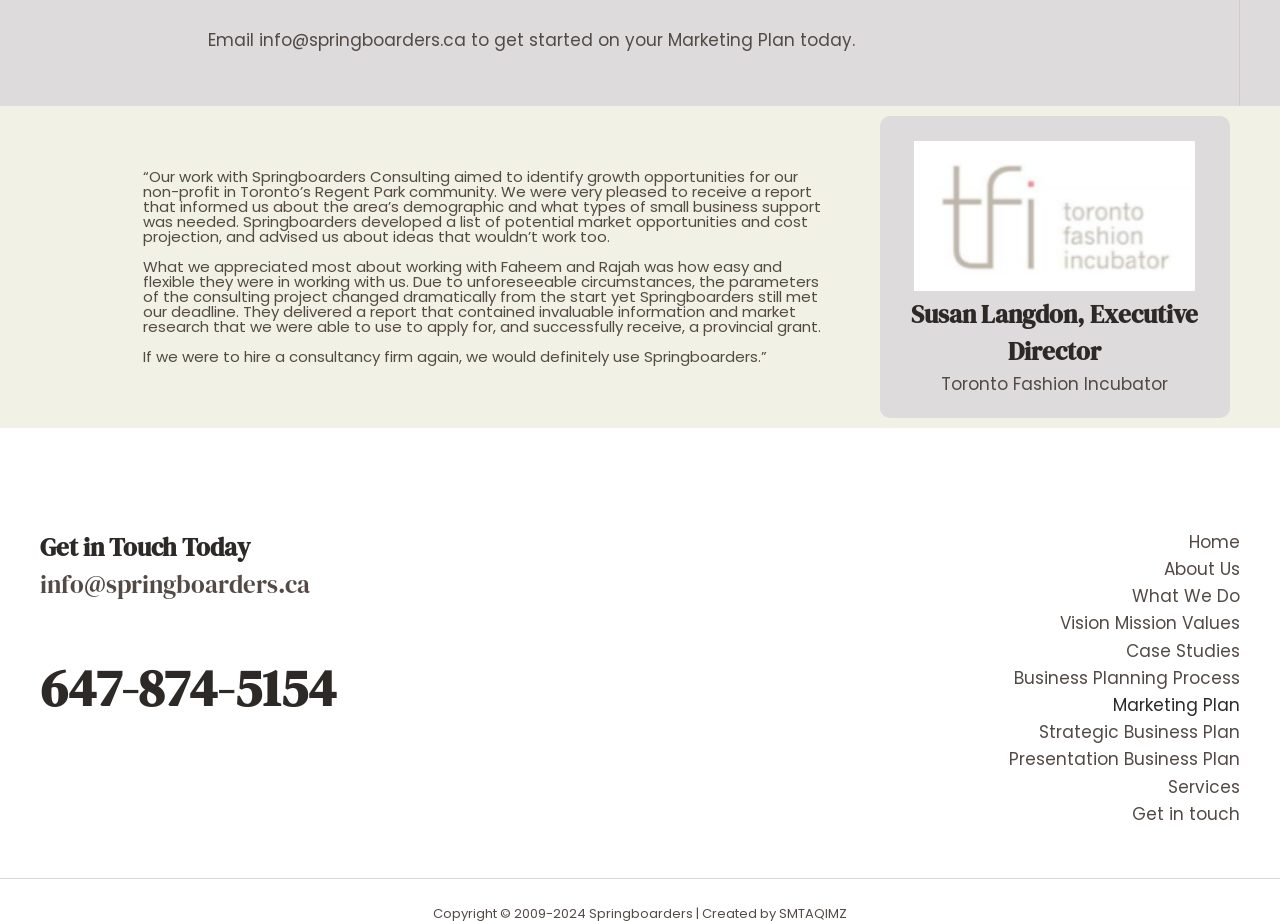Based on the element description: "Presentation Business Plan", identify the bounding box coordinates for this UI element. The coordinates must be four float numbers between 0 and 1, listed as [left, top, right, bottom].

[0.749, 0.81, 0.969, 0.84]